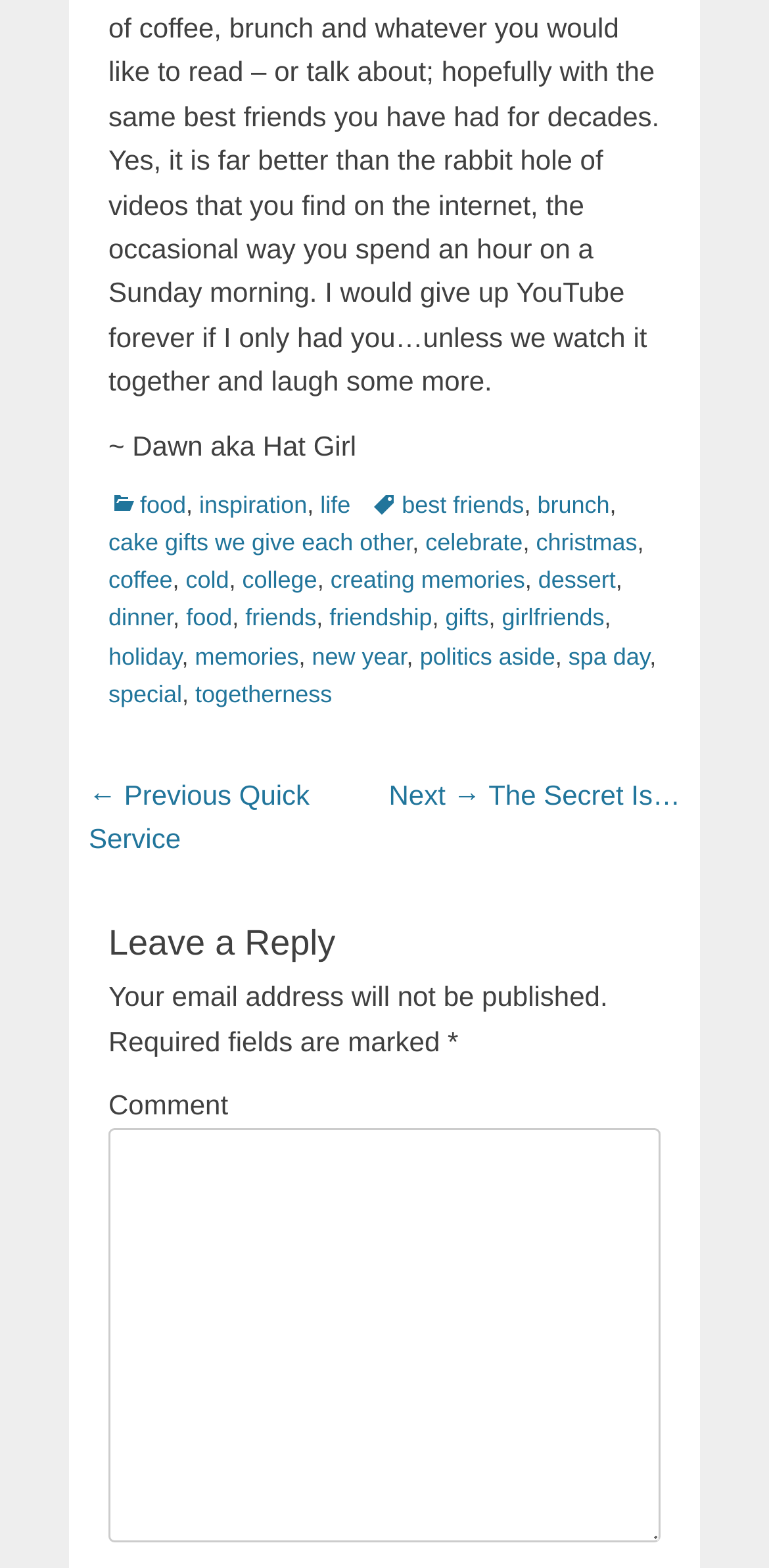What is the theme of the tags listed in the footer?
Look at the webpage screenshot and answer the question with a detailed explanation.

The tags listed in the footer, such as 'food', 'brunch', 'cake gifts we give each other', 'coffee', and 'dinner', suggest that the theme of the tags is related to food and friendship.